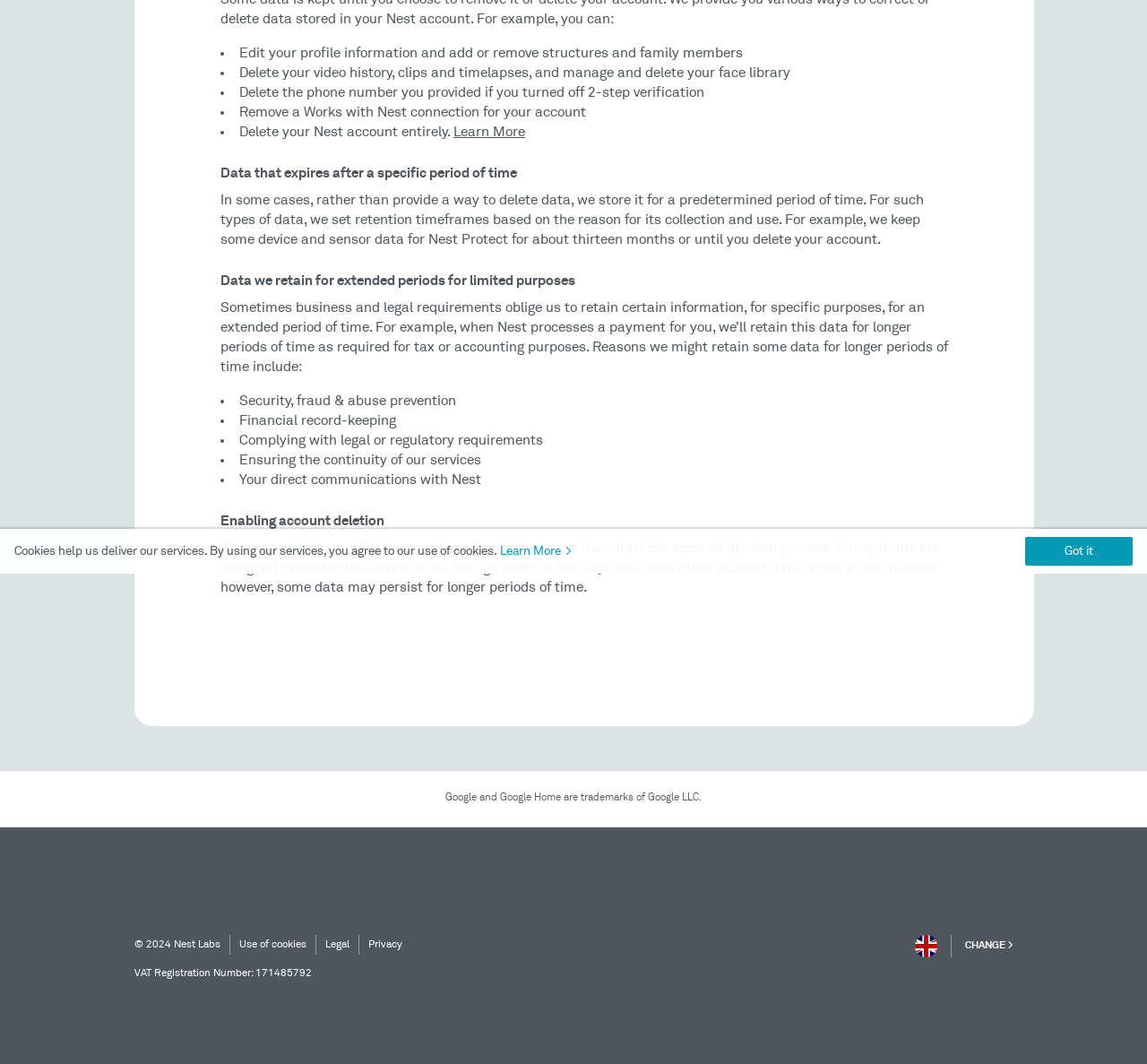Given the webpage screenshot and the description, determine the bounding box coordinates (top-left x, top-left y, bottom-right x, bottom-right y) that define the location of the UI element matching this description: VAT Registration Number: 171485792

[0.117, 0.906, 0.351, 0.924]